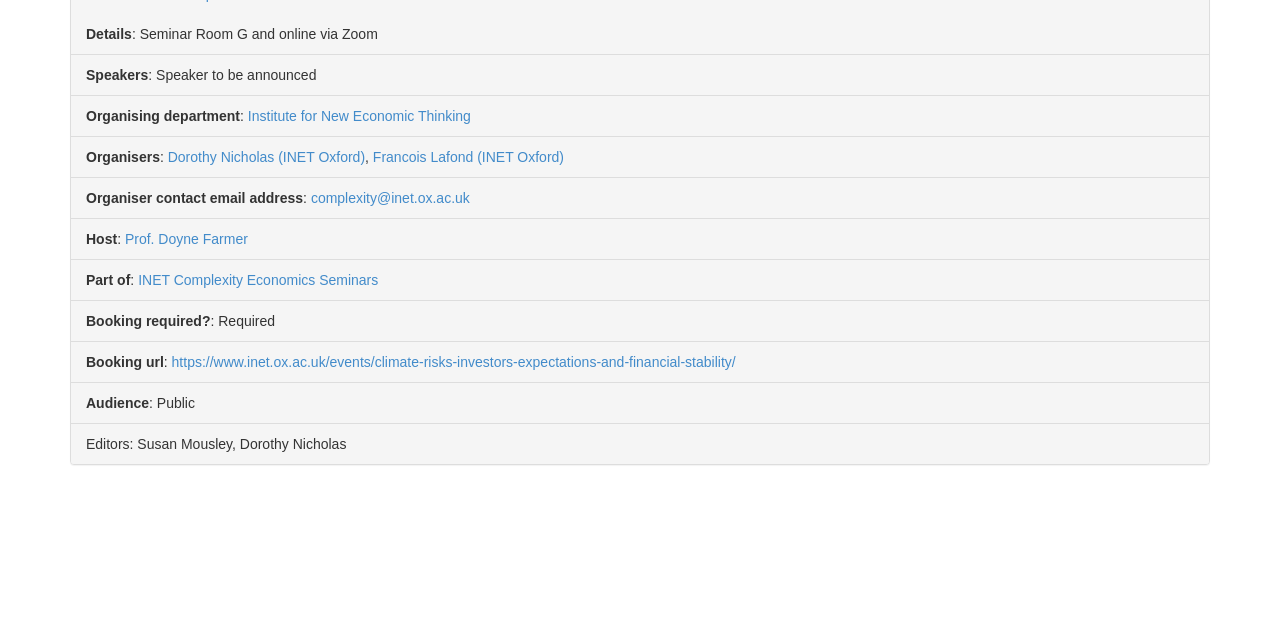Given the description of the UI element: "https://www.inet.ox.ac.uk/events/climate-risks-investors-expectations-and-financial-stability/", predict the bounding box coordinates in the form of [left, top, right, bottom], with each value being a float between 0 and 1.

[0.134, 0.553, 0.575, 0.578]